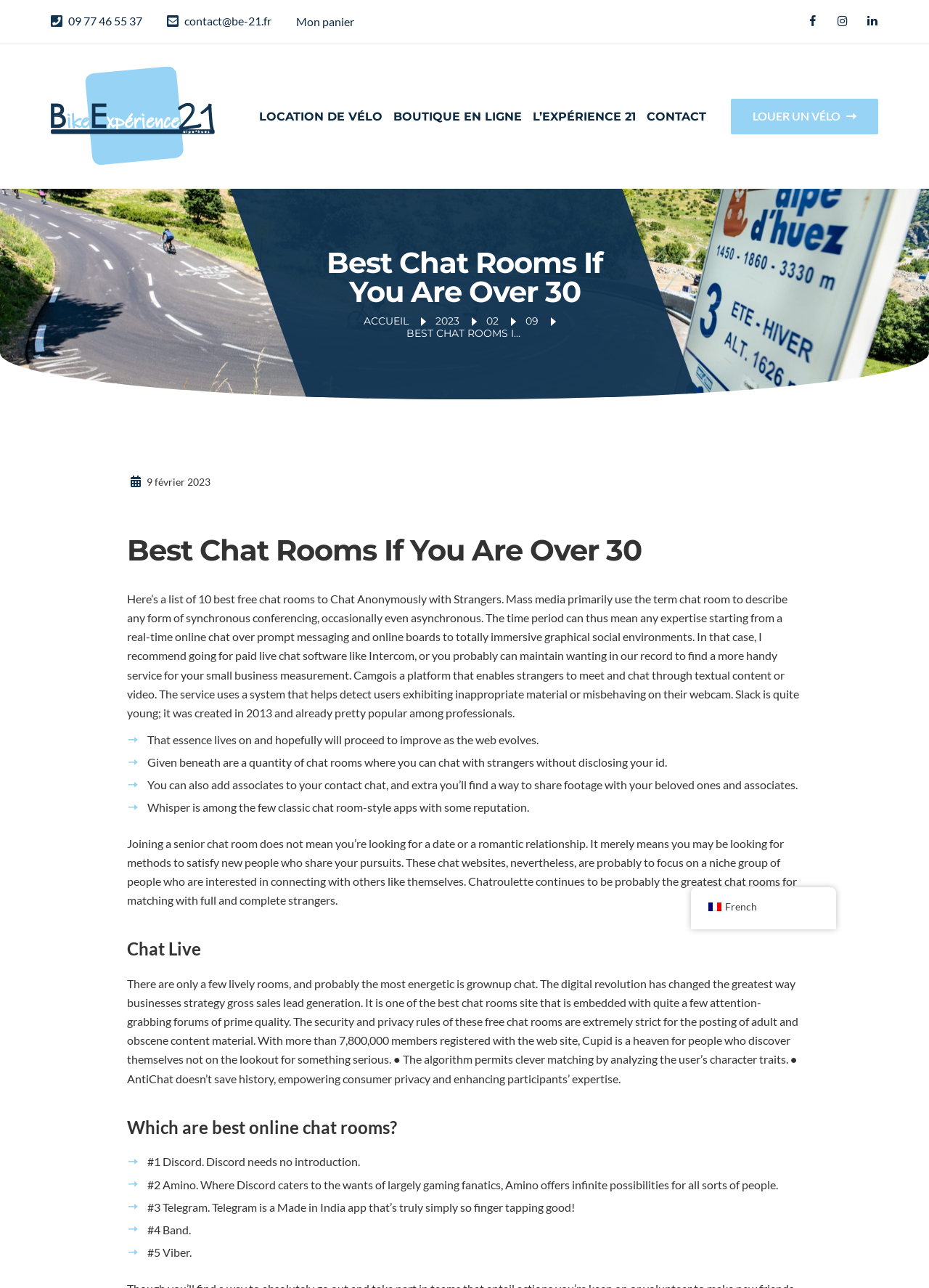Provide the bounding box coordinates of the HTML element described by the text: "Boutique en ligne". The coordinates should be in the format [left, top, right, bottom] with values between 0 and 1.

[0.423, 0.074, 0.562, 0.107]